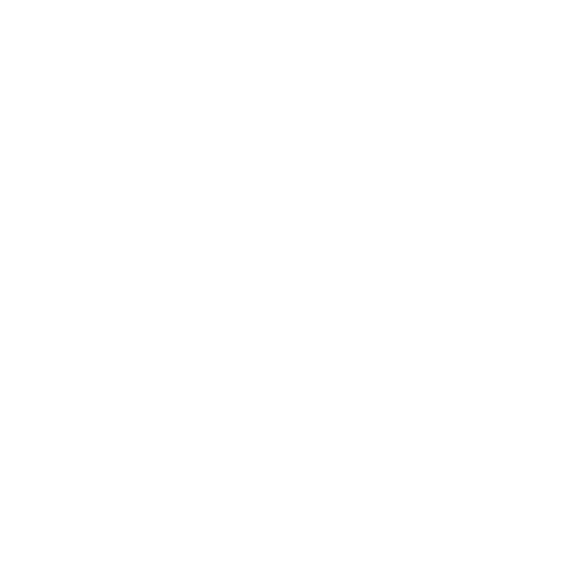Generate a comprehensive caption that describes the image.

The image features a sleek and modern design of an IQOS TEREA device, prominently showcasing its aesthetic appeal. This specific model is identified as "IQOS TEREA Uzbekistan," suggesting it may be tailored for the Uzbek market. The device is likely designed for a sophisticated vaping experience, reflecting contemporary trends in vaping technology. The background of the image is minimalistic, emphasizing the product's design and features. This display could be part of an online retail platform, inviting potential customers to explore options like flavors and purchase details. The overall presentation illustrates a focus on quality, convenience, and lifestyle, appealing to modern users looking for an elevated smoking alternative.